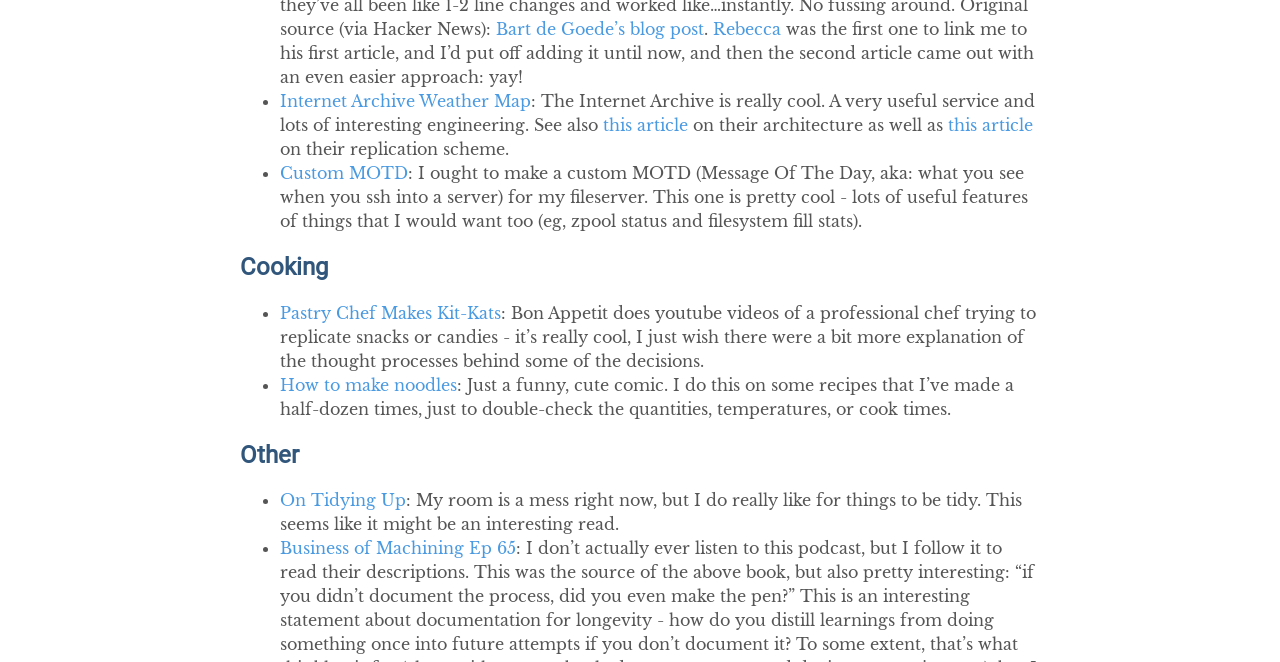Please specify the bounding box coordinates of the clickable region to carry out the following instruction: "Check out Custom MOTD". The coordinates should be four float numbers between 0 and 1, in the format [left, top, right, bottom].

[0.219, 0.246, 0.319, 0.276]